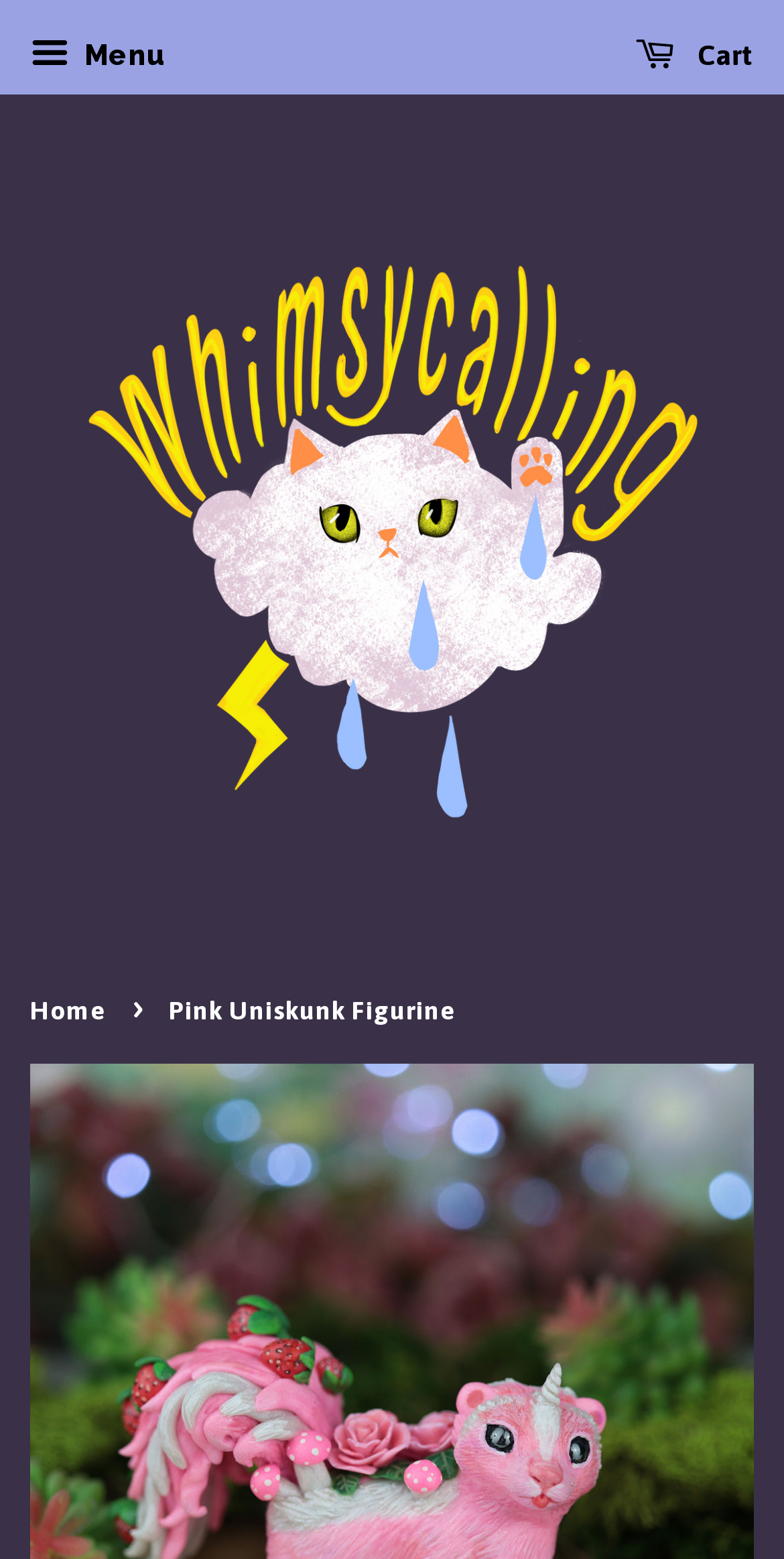What is the position of the cart link?
Utilize the image to construct a detailed and well-explained answer.

I analyzed the bounding box coordinates of the link element with the text 'Cart' and found that its x1 and x2 values are close to 1, indicating that it is positioned on the right side of the page, and its y1 and y2 values are close to 0, indicating that it is positioned at the top of the page.